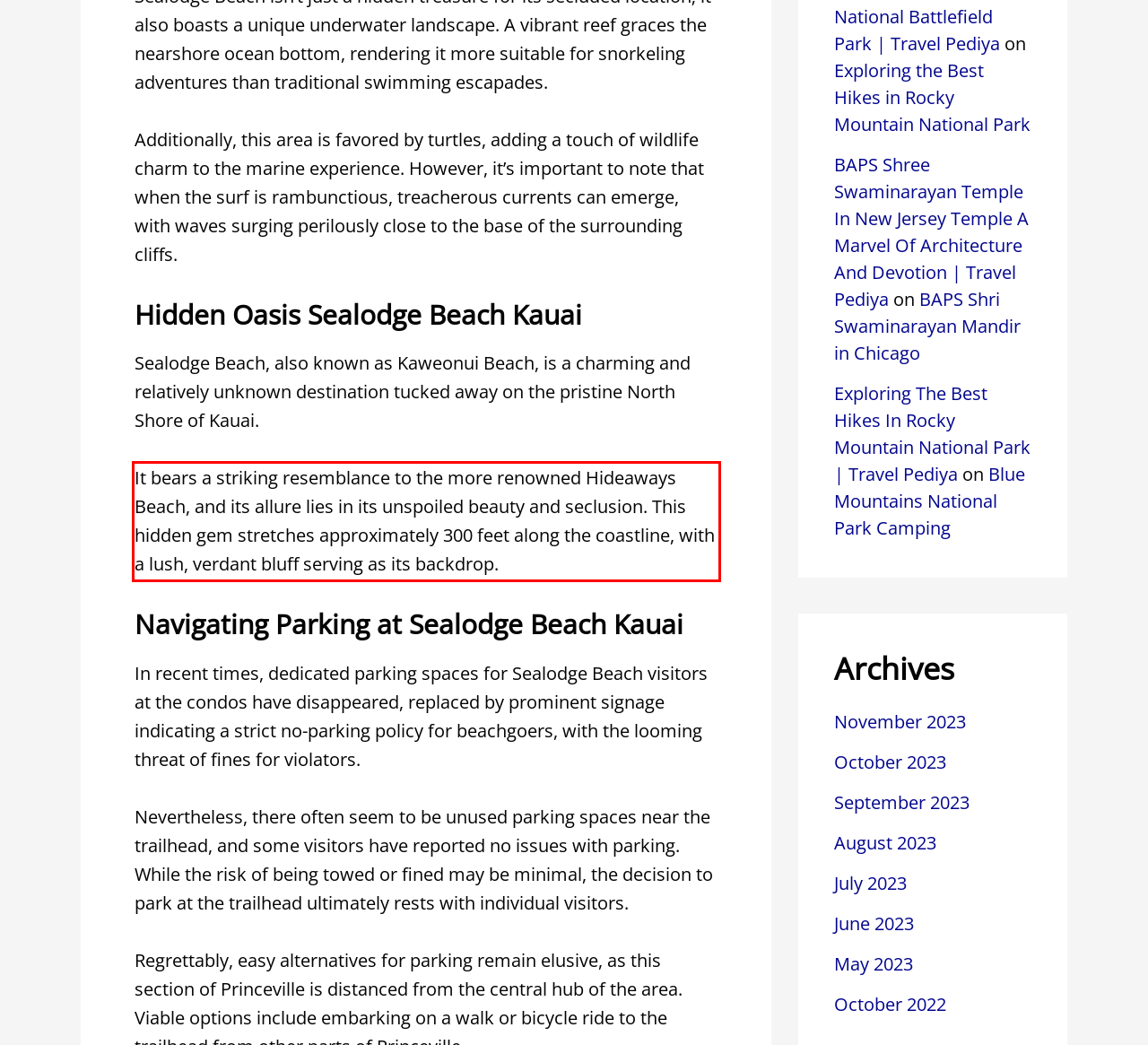Identify the text within the red bounding box on the webpage screenshot and generate the extracted text content.

It bears a striking resemblance to the more renowned Hideaways Beach, and its allure lies in its unspoiled beauty and seclusion. This hidden gem stretches approximately 300 feet along the coastline, with a lush, verdant bluff serving as its backdrop.